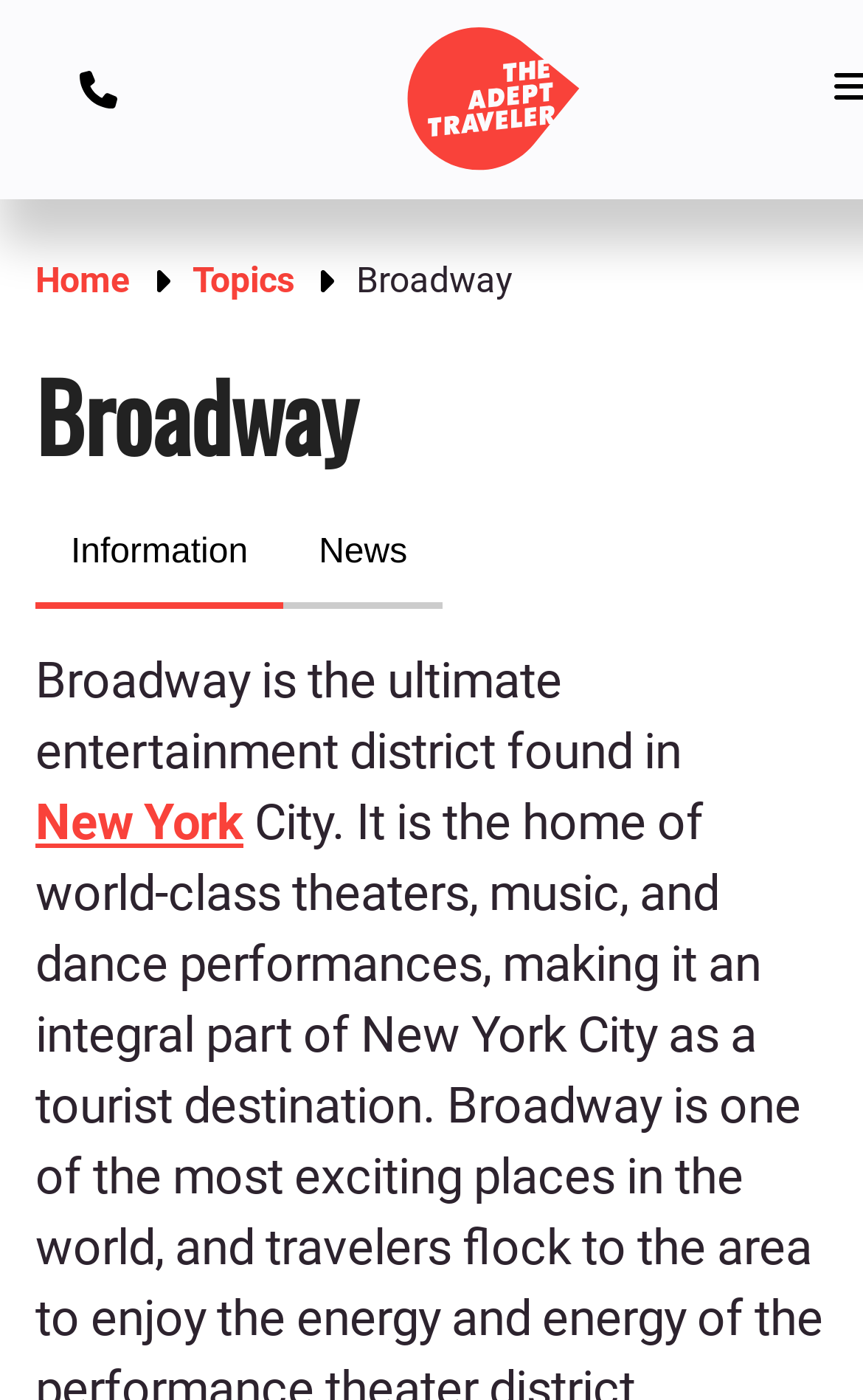Please respond to the question using a single word or phrase:
What is the location of the entertainment district?

New York